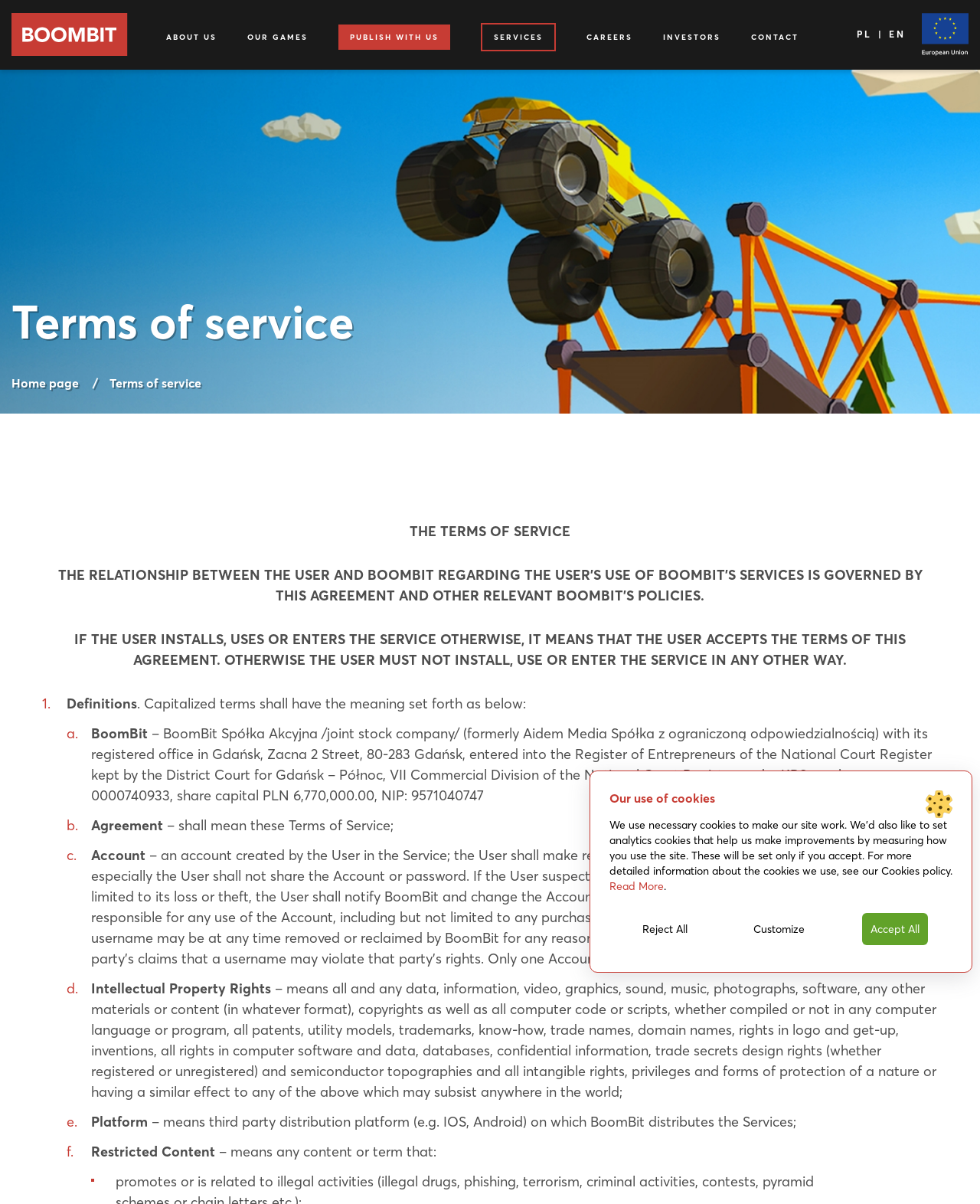What is the relationship between the user and BoomBit?
Using the image, elaborate on the answer with as much detail as possible.

The webpage states that the relationship between the user and BoomBit regarding the user's use of BoomBit's services is governed by this agreement and other relevant BoomBit's policies.